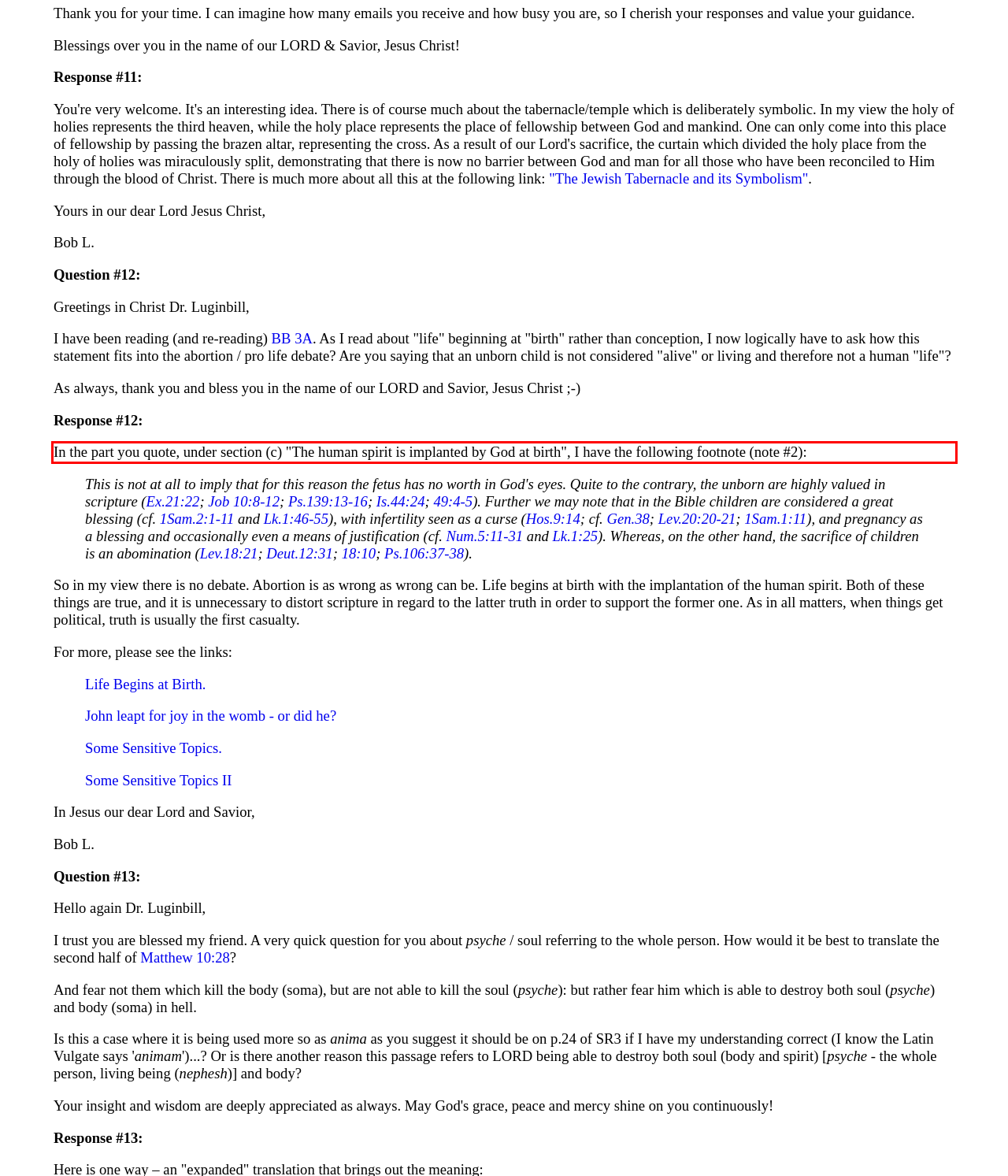Please look at the screenshot provided and find the red bounding box. Extract the text content contained within this bounding box.

In the part you quote, under section (c) "The human spirit is implanted by God at birth", I have the following footnote (note #2):